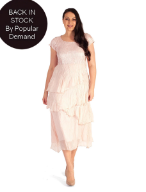Please answer the following question using a single word or phrase: 
Why is there a circular badge on the image?

To indicate it's back in stock